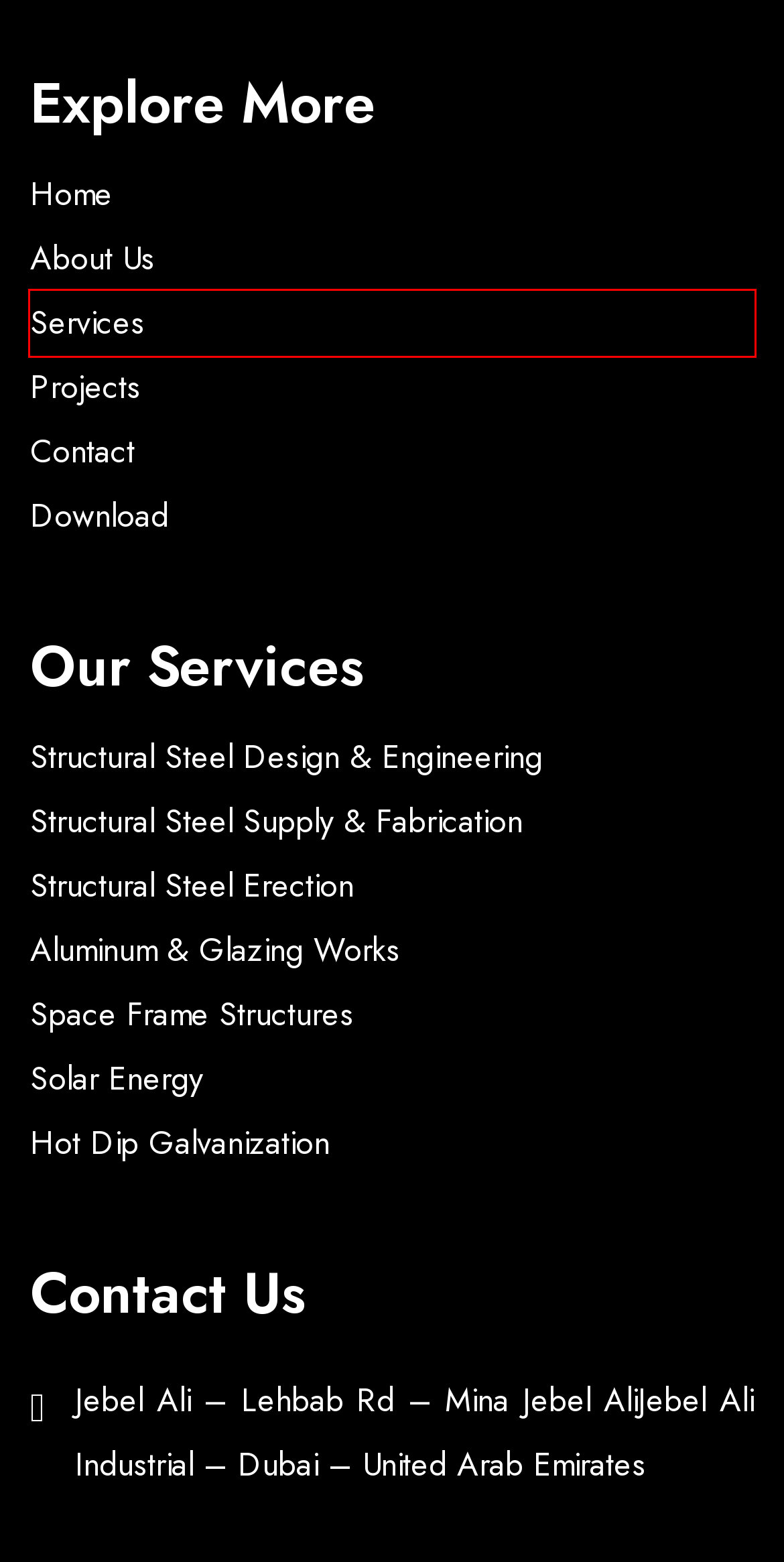Assess the screenshot of a webpage with a red bounding box and determine which webpage description most accurately matches the new page after clicking the element within the red box. Here are the options:
A. Projects – Technosteel Construction
B. Our Services – Technosteel Construction
C. Structural Steel Erection – Technosteel Construction
D. Contact Us – Technosteel Construction
E. Solar Energy – Technosteel Construction
F. Hot Dip Galvanization – Technosteel Construction
G. Structural Steel Supply & Fabrication – Technosteel Construction
H. Space Frame Structures – Technosteel Construction

B